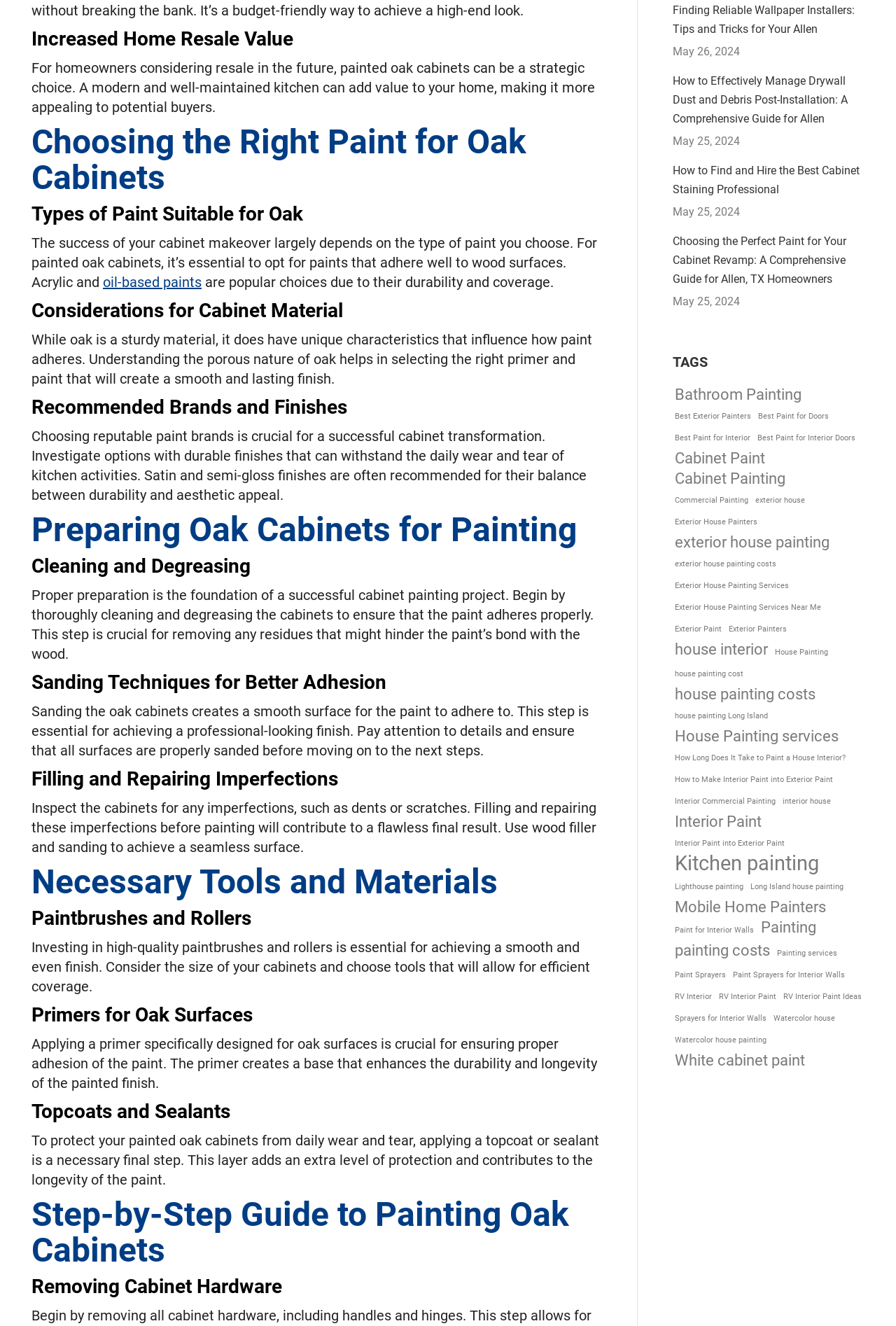Answer succinctly with a single word or phrase:
What is the recommended finish for painted oak cabinets?

Satin or semi-gloss